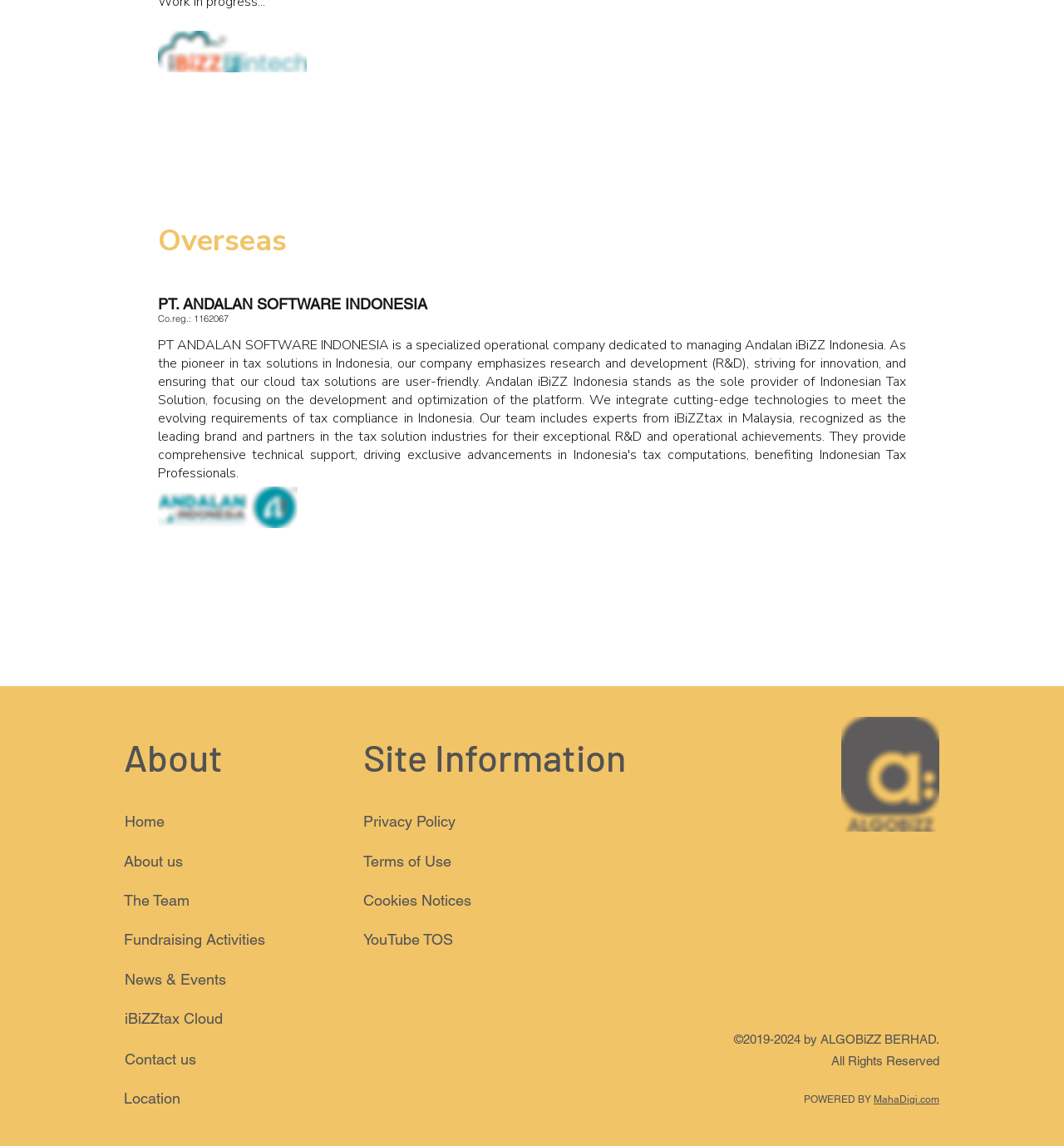Please answer the following question using a single word or phrase: 
Who powers the website?

MahaDigi.com